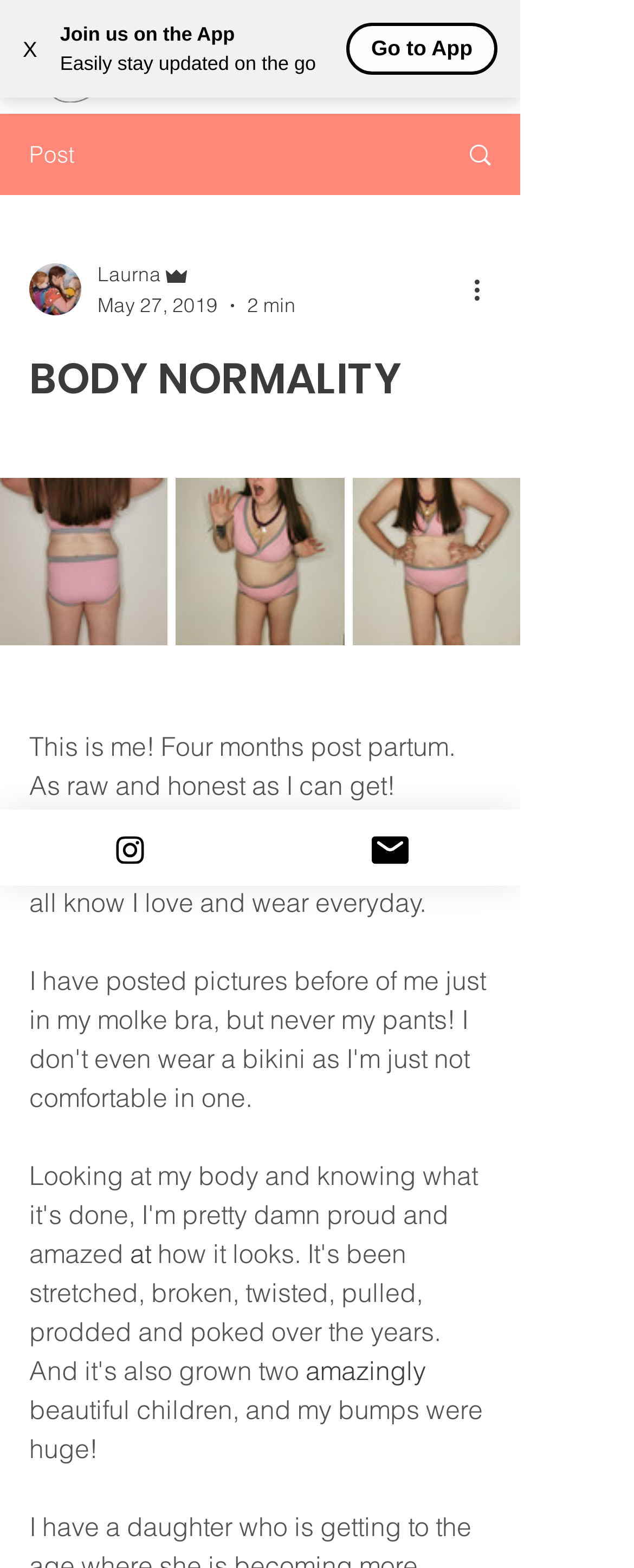Determine the bounding box coordinates of the element's region needed to click to follow the instruction: "View the post". Provide these coordinates as four float numbers between 0 and 1, formatted as [left, top, right, bottom].

[0.046, 0.089, 0.118, 0.108]